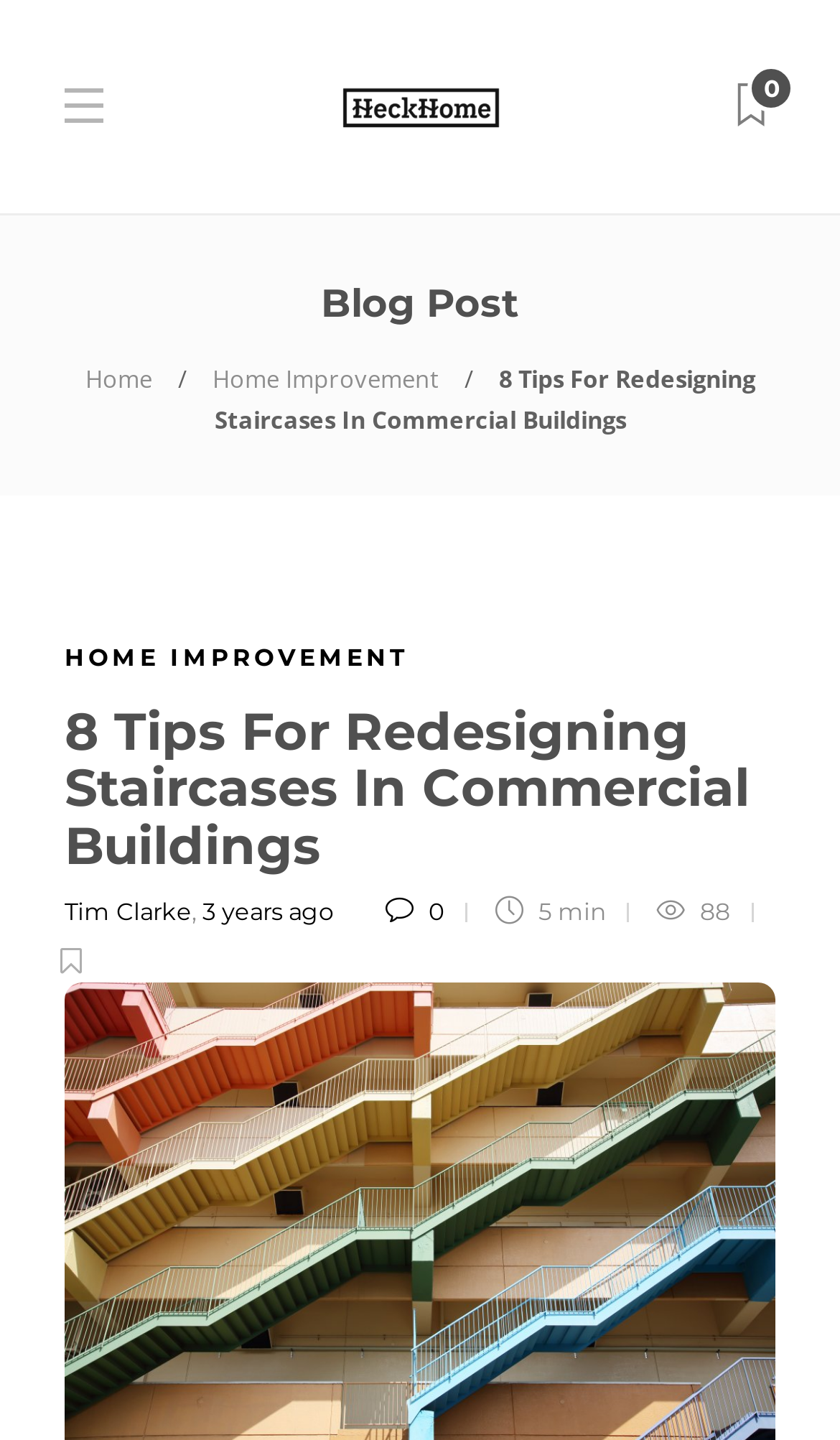Given the description: "Tim Clarke", determine the bounding box coordinates of the UI element. The coordinates should be formatted as four float numbers between 0 and 1, [left, top, right, bottom].

[0.077, 0.623, 0.228, 0.644]